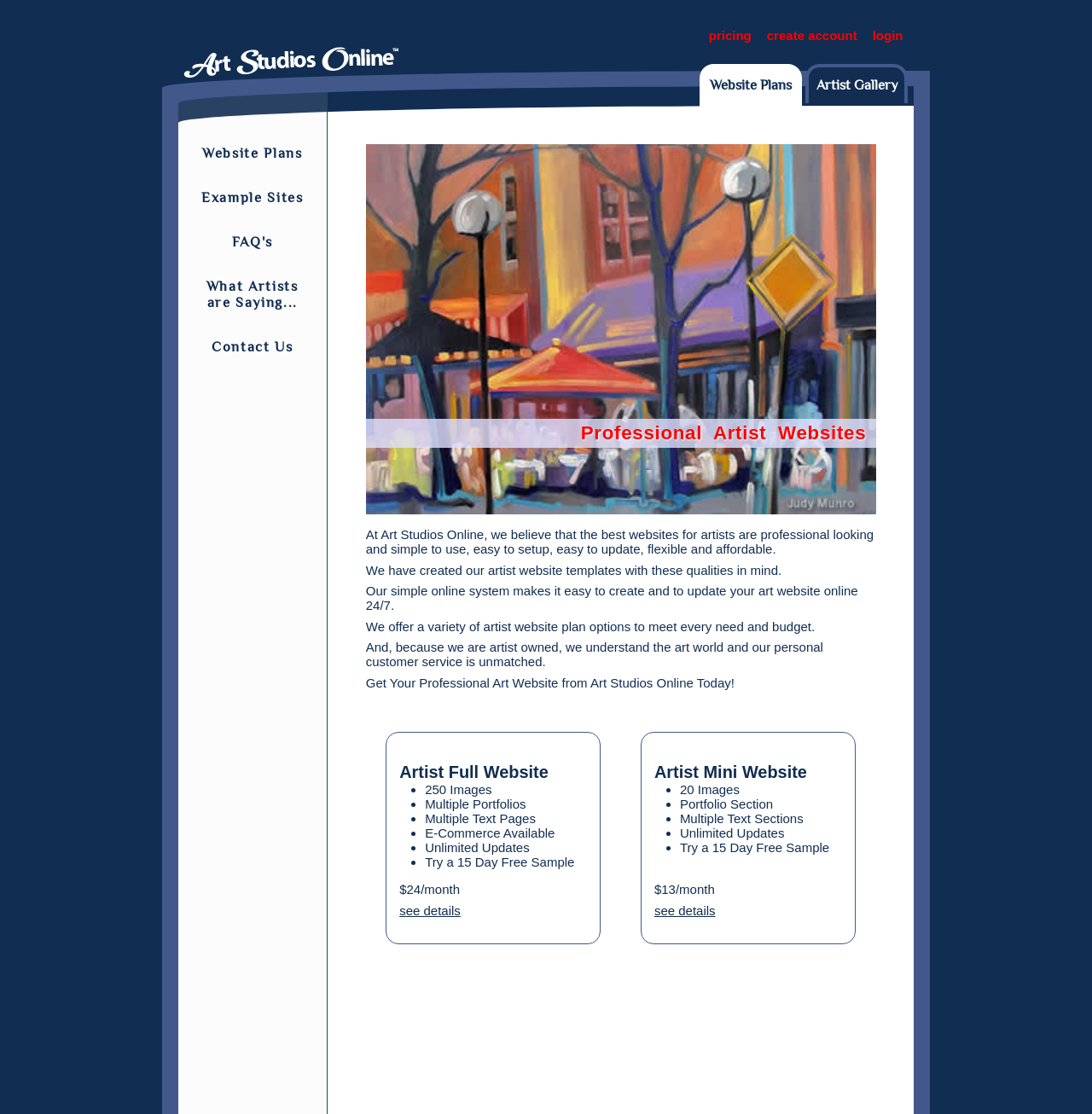Provide a single word or phrase answer to the question: 
What is the name of the website?

Art Studios Online